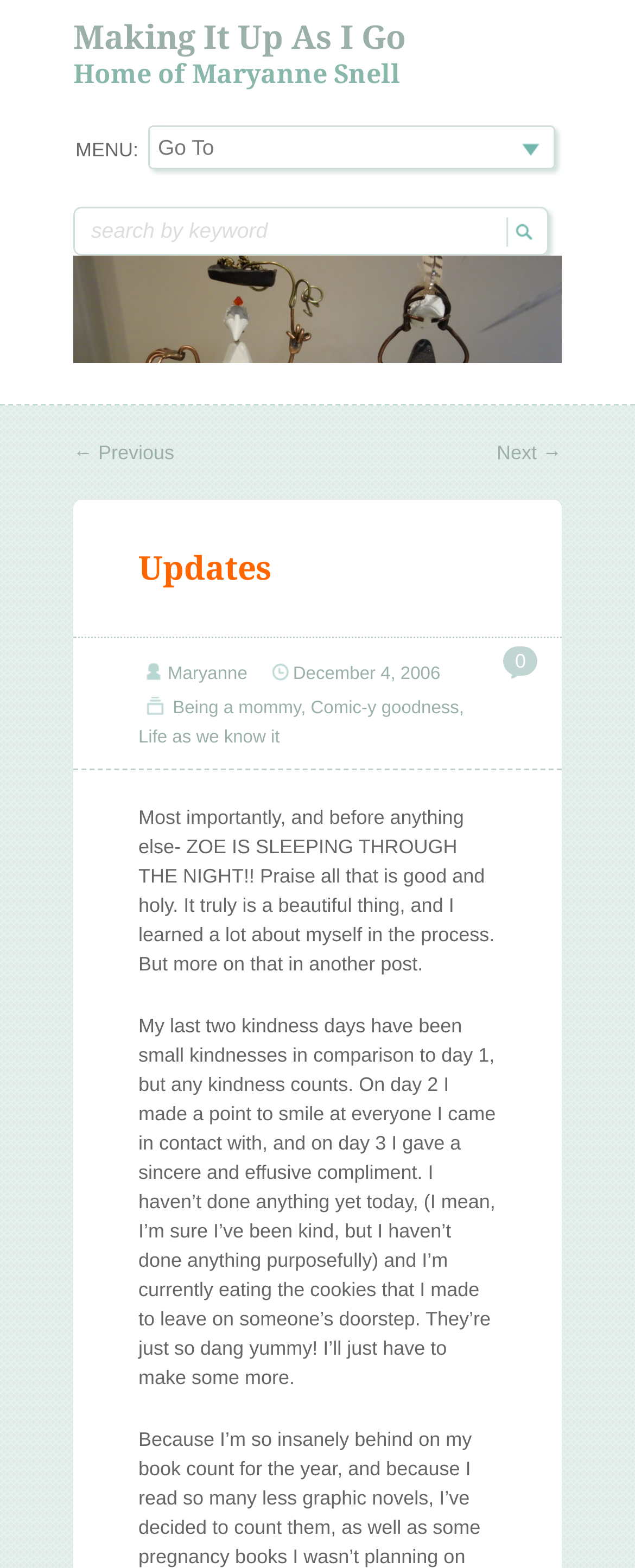Determine the bounding box coordinates of the region to click in order to accomplish the following instruction: "Go to the previous page". Provide the coordinates as four float numbers between 0 and 1, specifically [left, top, right, bottom].

[0.115, 0.281, 0.274, 0.296]